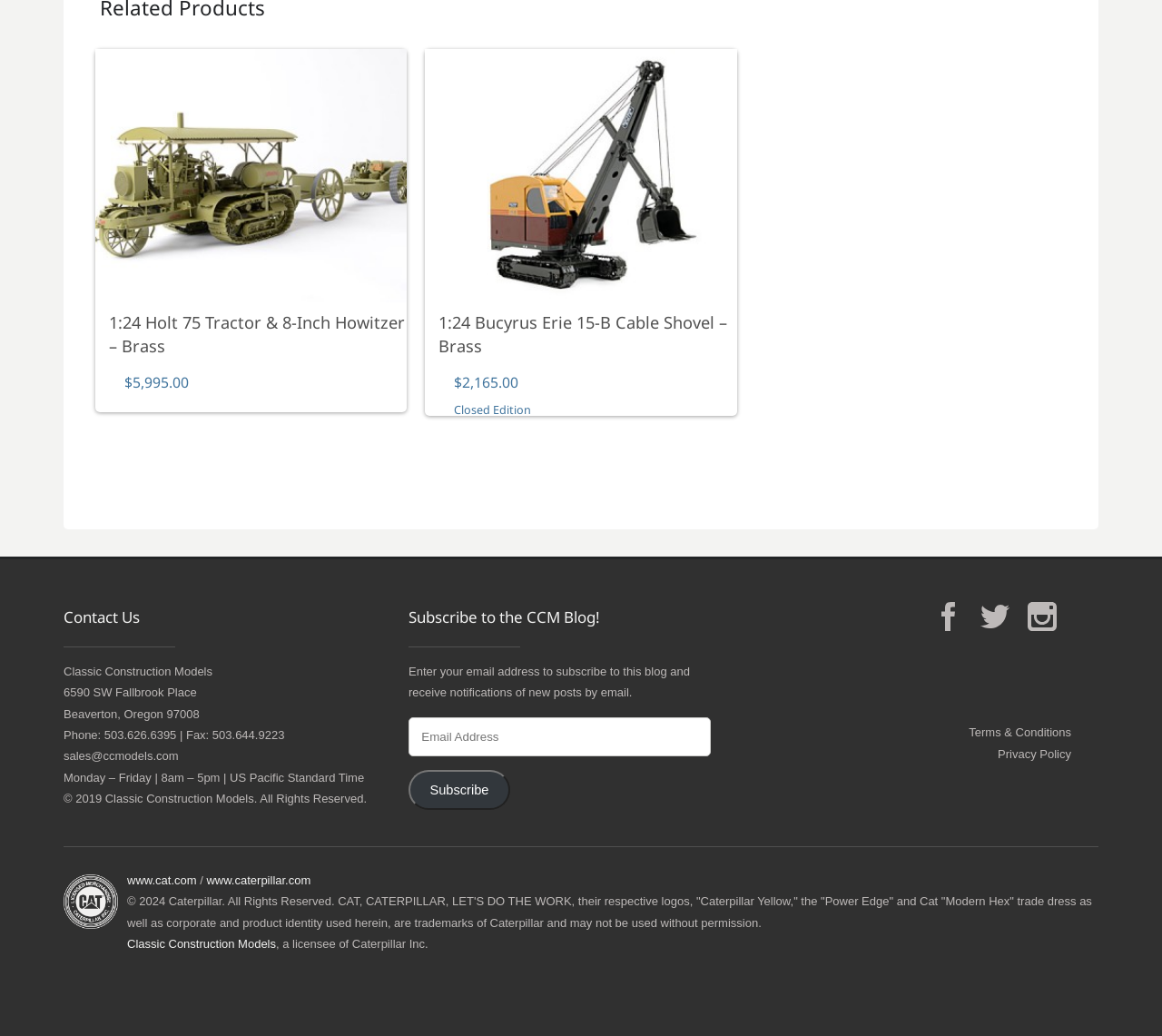What is the price of the 1:24 Holt 75 Tractor & 8-Inch Howitzer?
Give a single word or phrase answer based on the content of the image.

$5,995.00